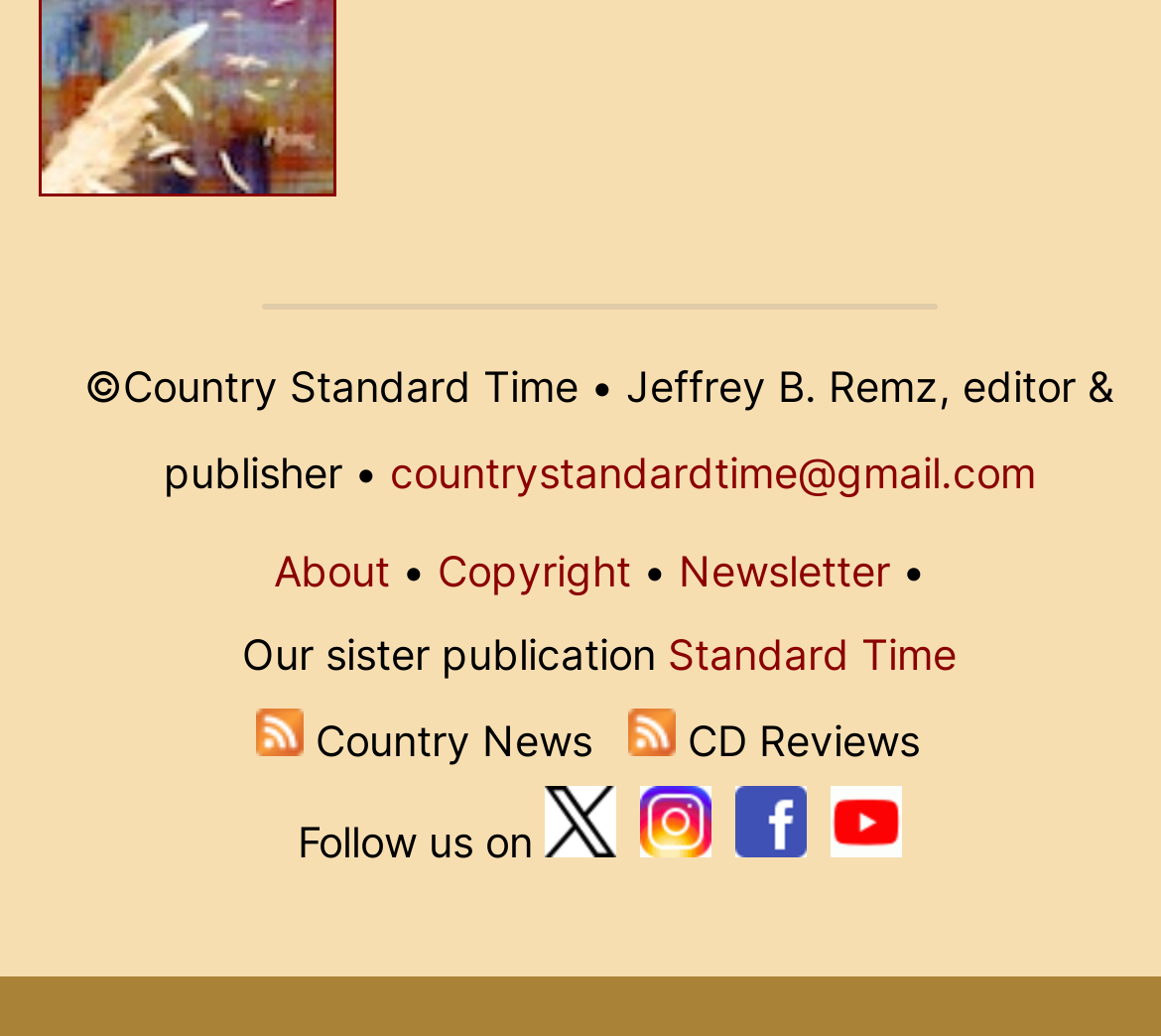Please give a succinct answer to the question in one word or phrase:
What are the two types of newsletters to subscribe to?

Country Music News, Country Music CD Reviews